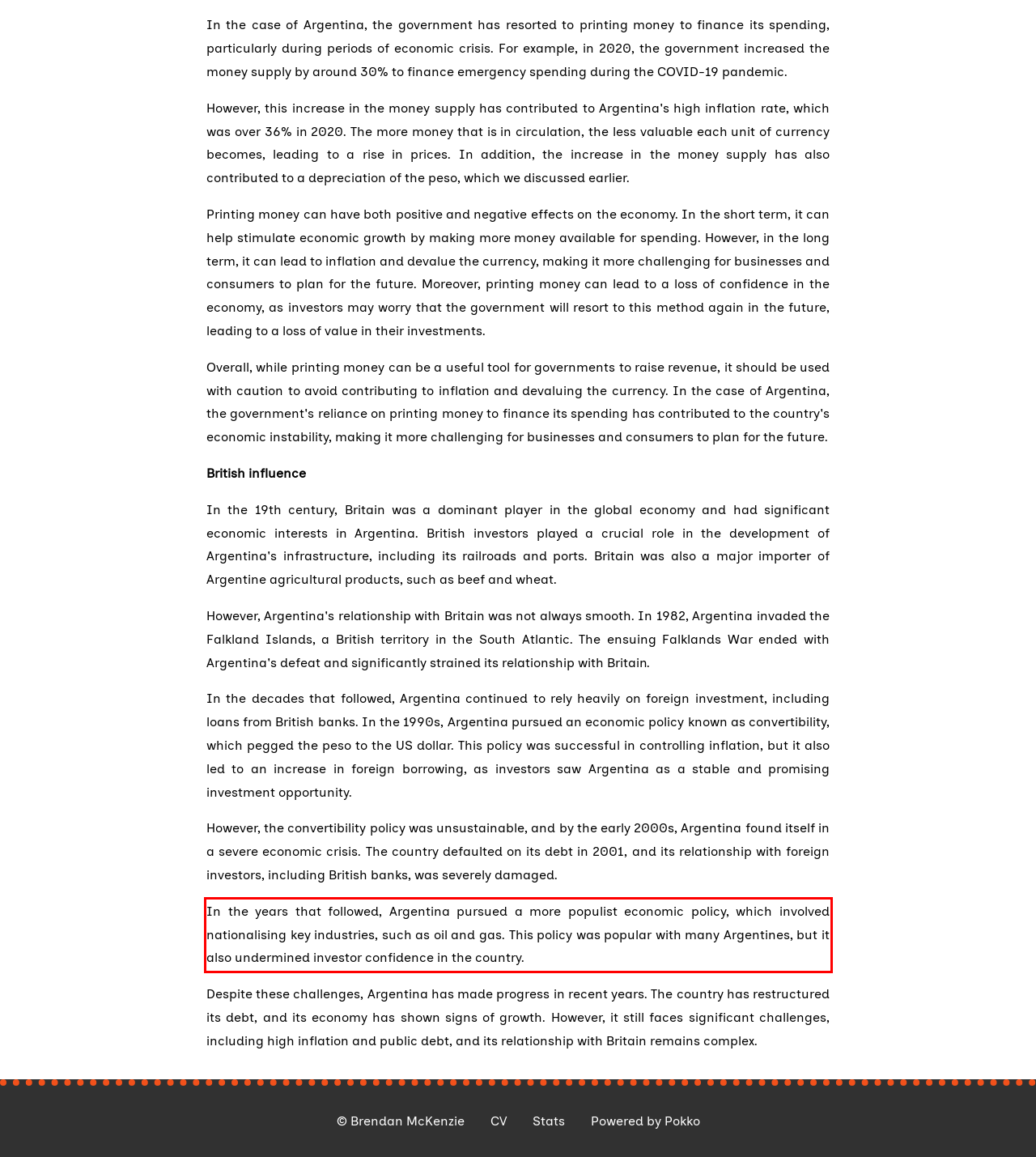Perform OCR on the text inside the red-bordered box in the provided screenshot and output the content.

In the years that followed, Argentina pursued a more populist economic policy, which involved nationalising key industries, such as oil and gas. This policy was popular with many Argentines, but it also undermined investor confidence in the country.